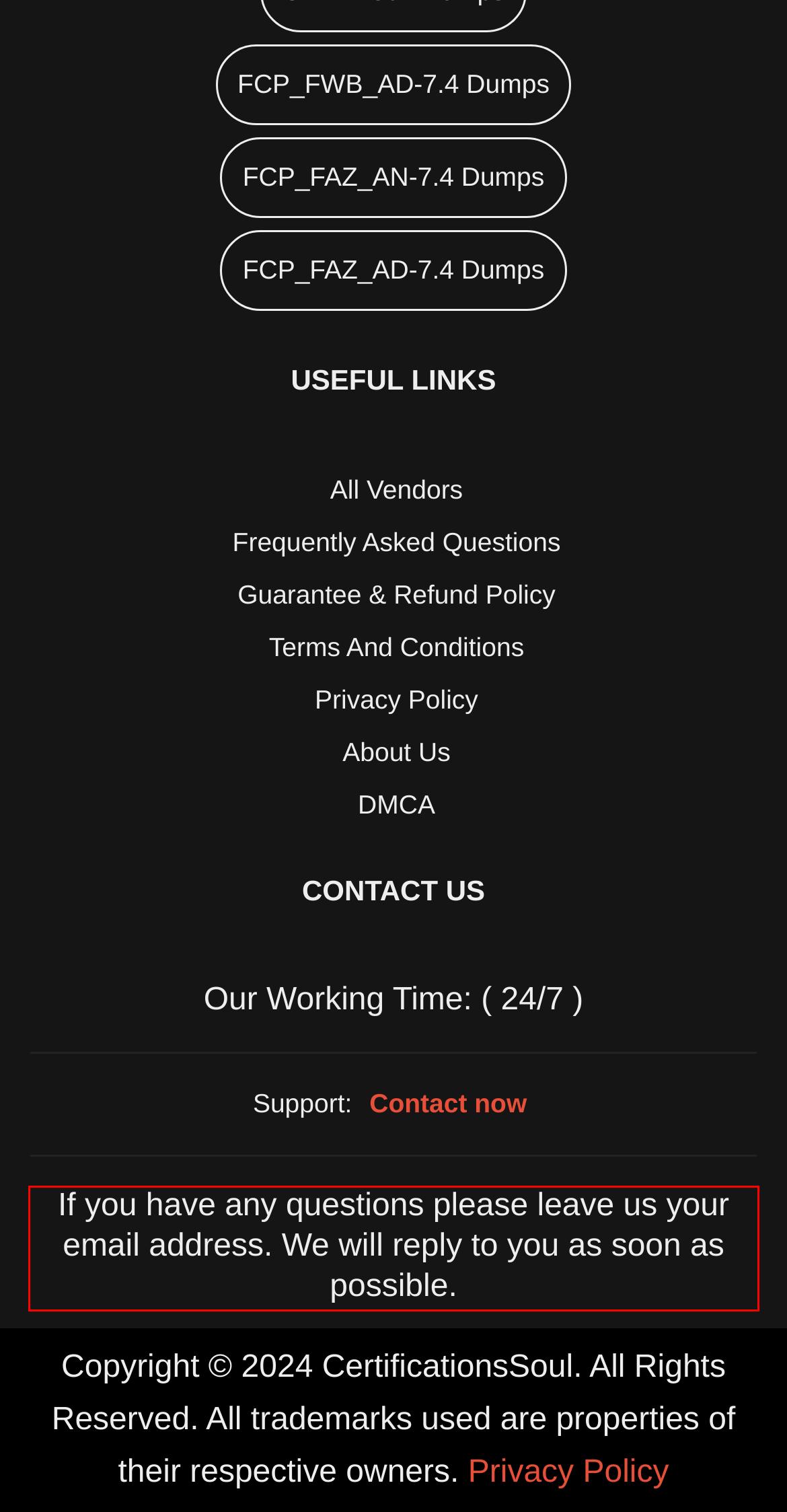Please perform OCR on the UI element surrounded by the red bounding box in the given webpage screenshot and extract its text content.

If you have any questions please leave us your email address. We will reply to you as soon as possible.